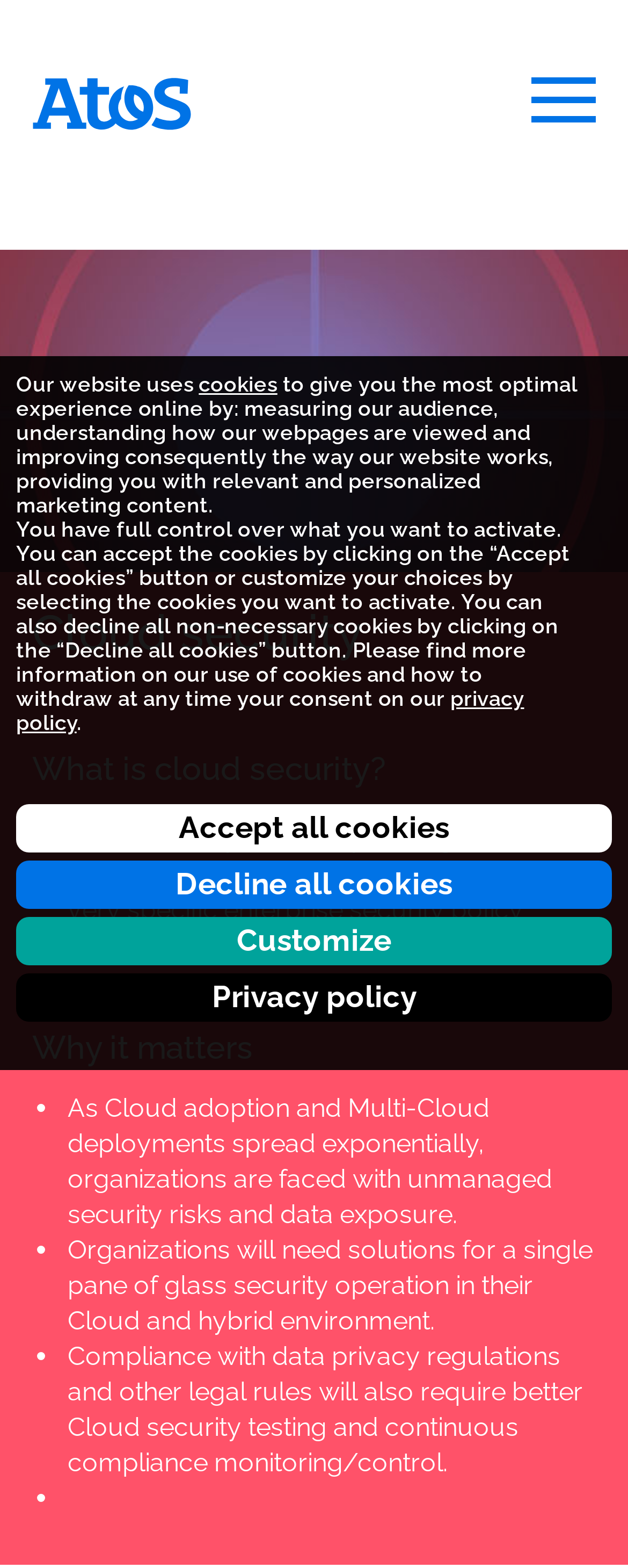Find the bounding box coordinates of the element you need to click on to perform this action: 'Click the 'Close popup' button'. The coordinates should be represented by four float values between 0 and 1, in the format [left, top, right, bottom].

[0.887, 0.672, 0.949, 0.696]